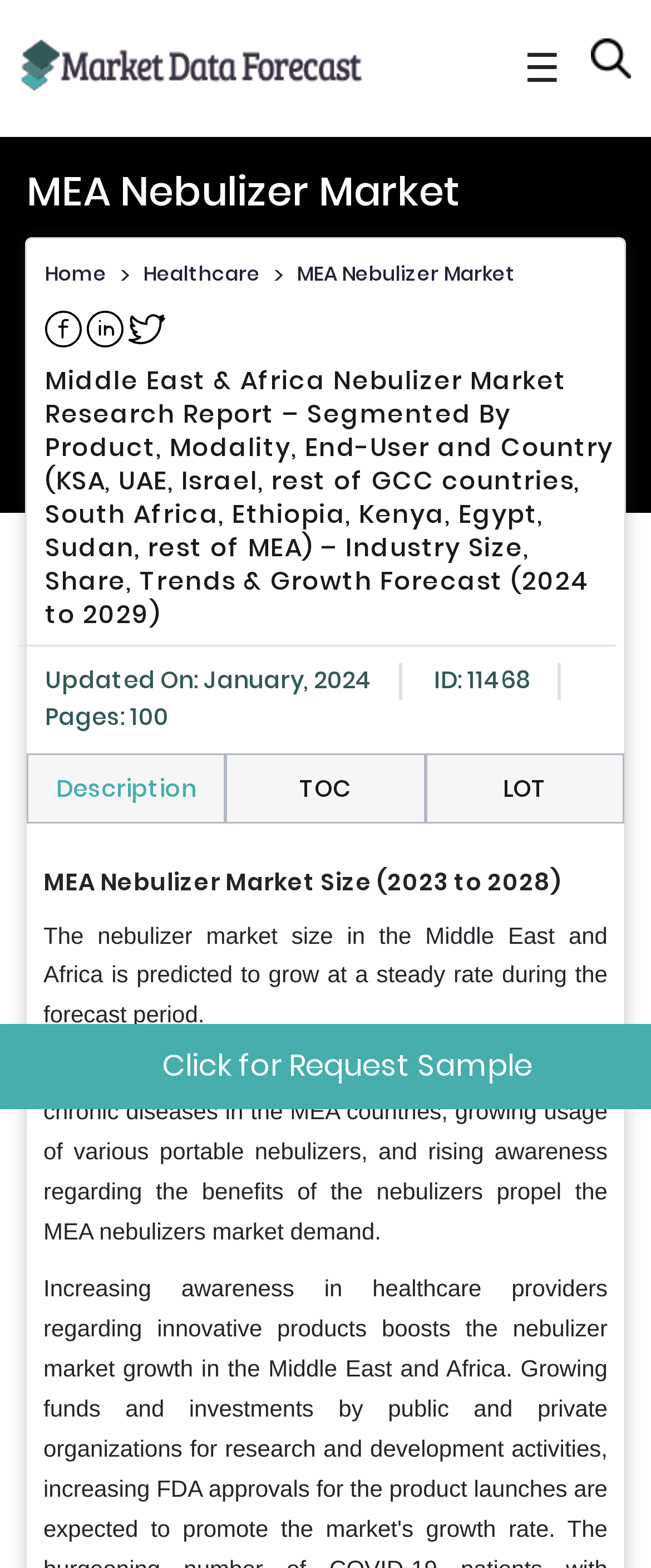What is the number of pages in the report?
Please utilize the information in the image to give a detailed response to the question.

The static text 'Pages: 100' explicitly states the number of pages in the report.